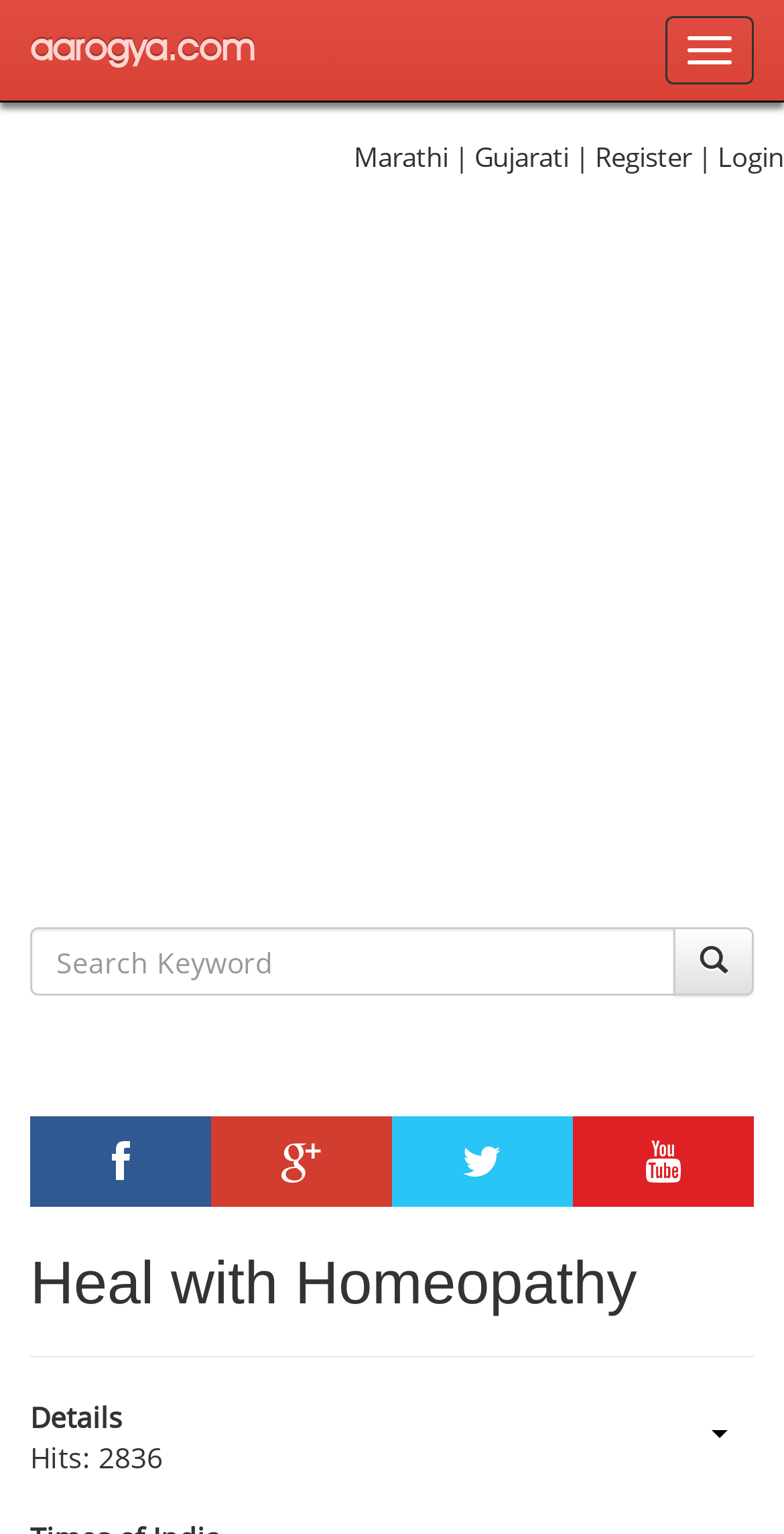Identify the bounding box coordinates for the UI element described as follows: "Marathi". Ensure the coordinates are four float numbers between 0 and 1, formatted as [left, top, right, bottom].

[0.451, 0.09, 0.572, 0.114]